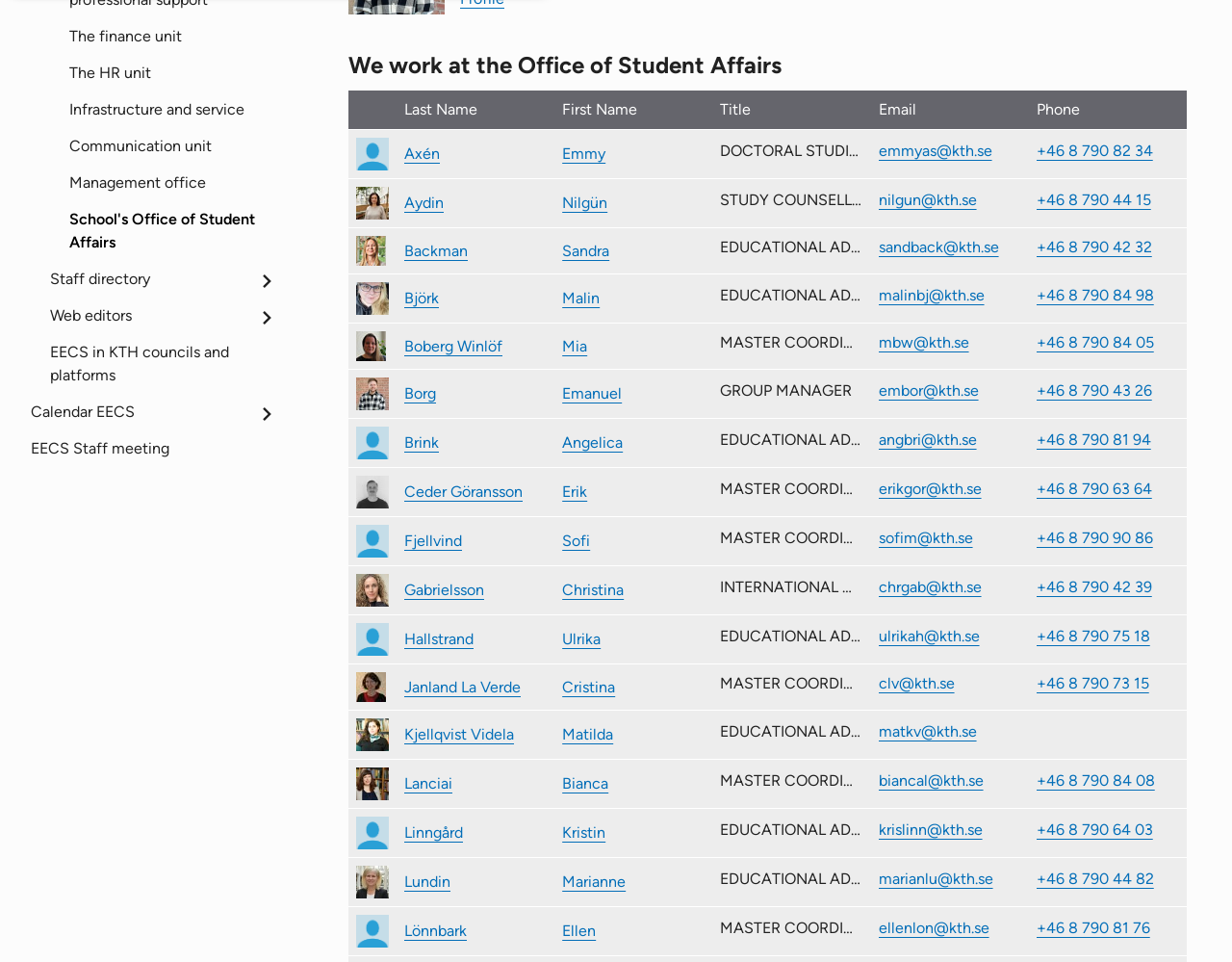Find the bounding box coordinates of the clickable region needed to perform the following instruction: "Visit Blackreign's Bin". The coordinates should be provided as four float numbers between 0 and 1, i.e., [left, top, right, bottom].

None